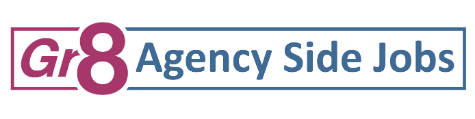Based on the image, provide a detailed and complete answer to the question: 
What is the color of 'Agency Side Jobs'?

The logo utilizes a modern and clean design, with 'Gr8' stylized in a bold, vibrant maroon color that stands out against the darker blue used for 'Agency Side Jobs'.